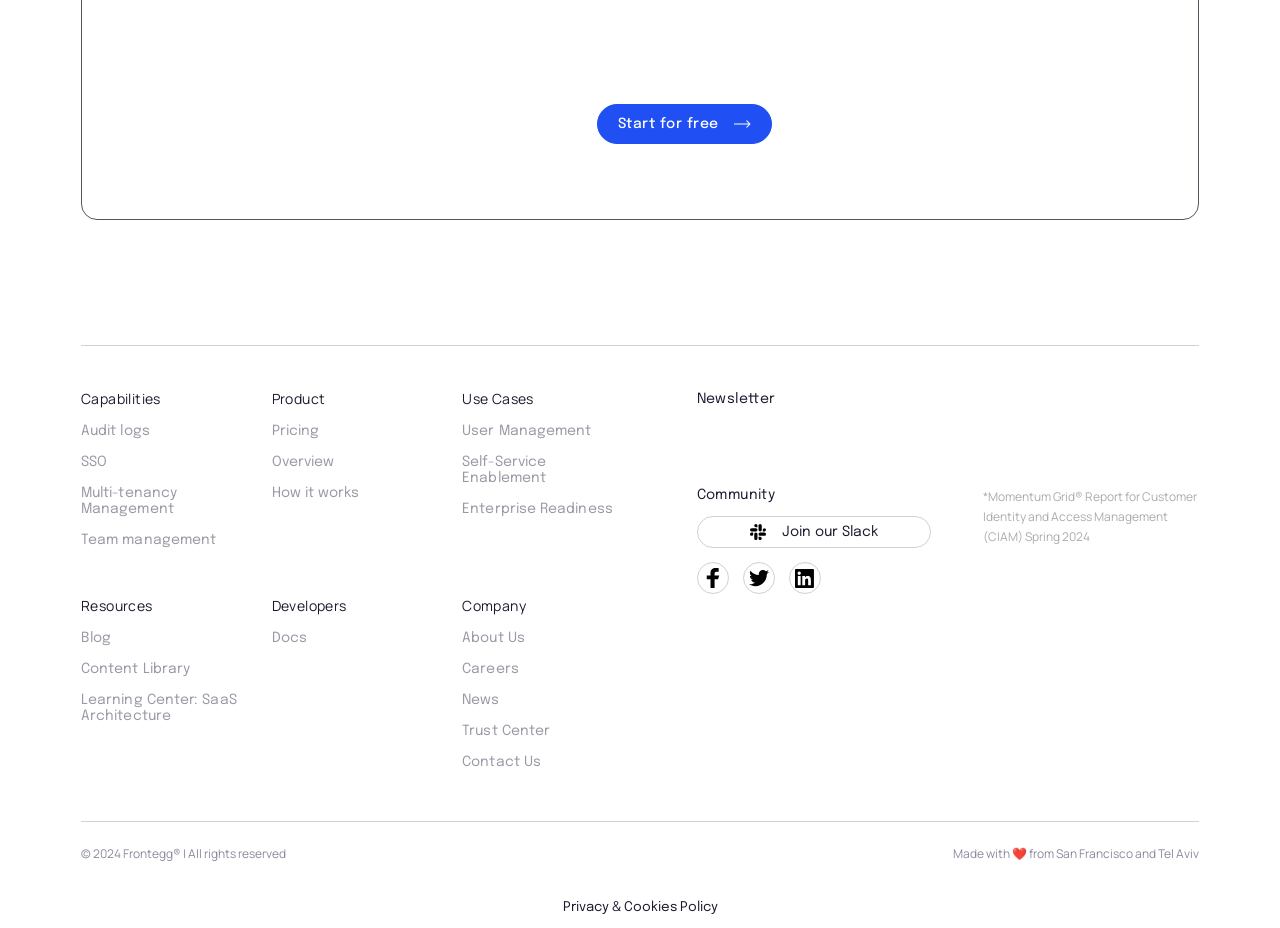Please indicate the bounding box coordinates of the element's region to be clicked to achieve the instruction: "Check the pricing". Provide the coordinates as four float numbers between 0 and 1, i.e., [left, top, right, bottom].

[0.212, 0.456, 0.342, 0.473]